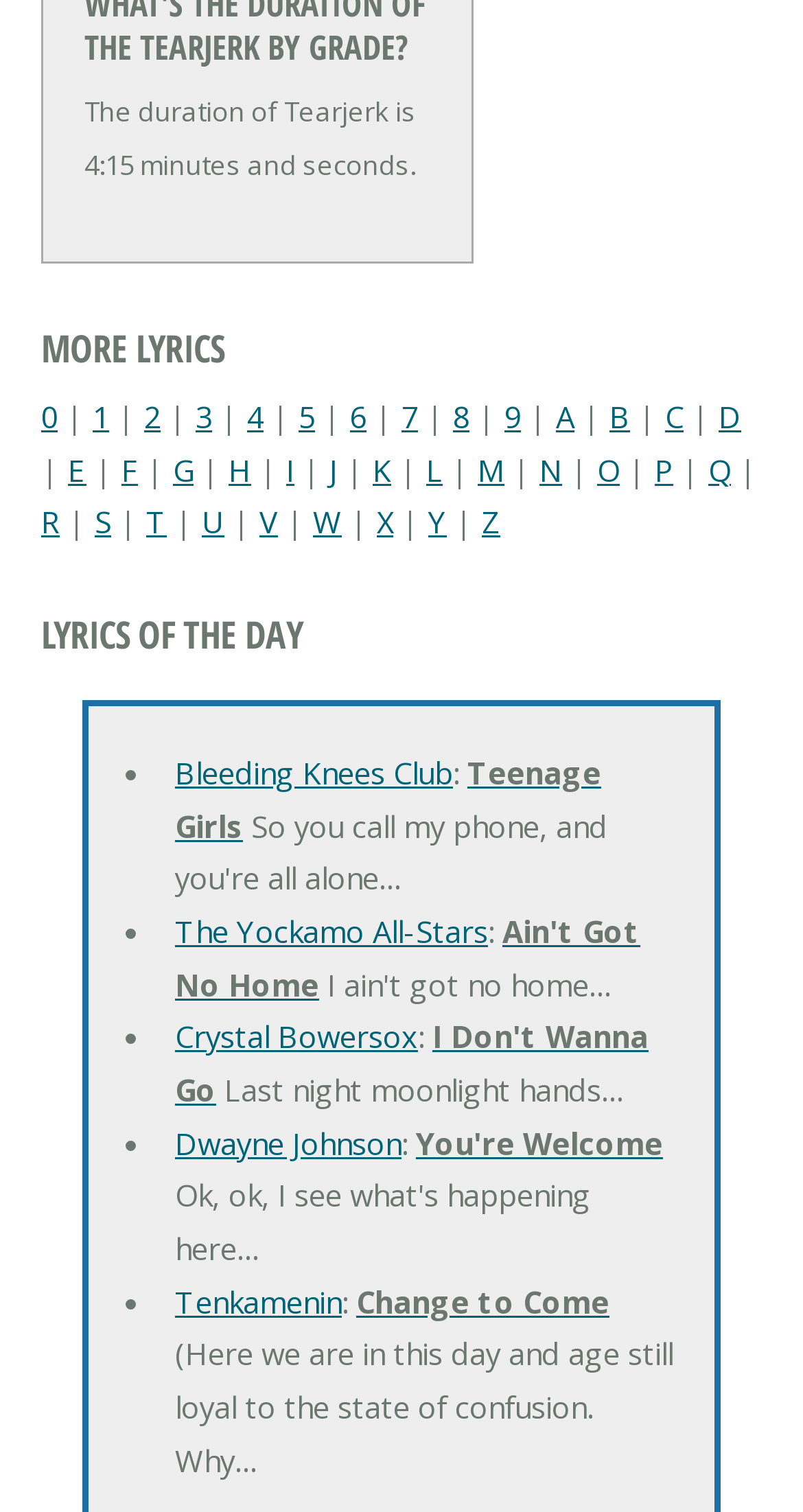Find the bounding box coordinates for the area that should be clicked to accomplish the instruction: "View lyrics of 'You're Welcome'".

[0.518, 0.742, 0.826, 0.769]